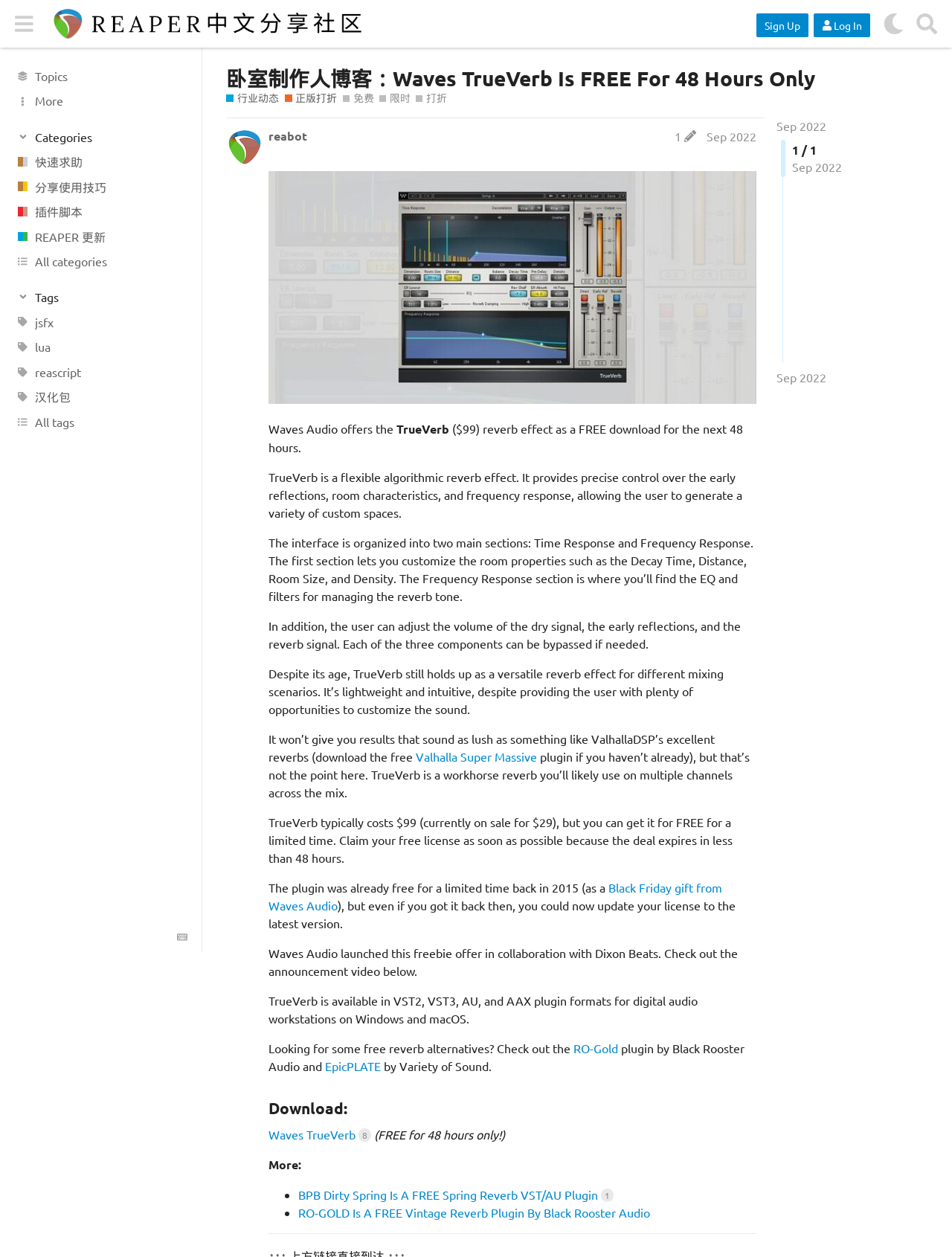Indicate the bounding box coordinates of the clickable region to achieve the following instruction: "Search for topics."

[0.956, 0.006, 0.992, 0.032]